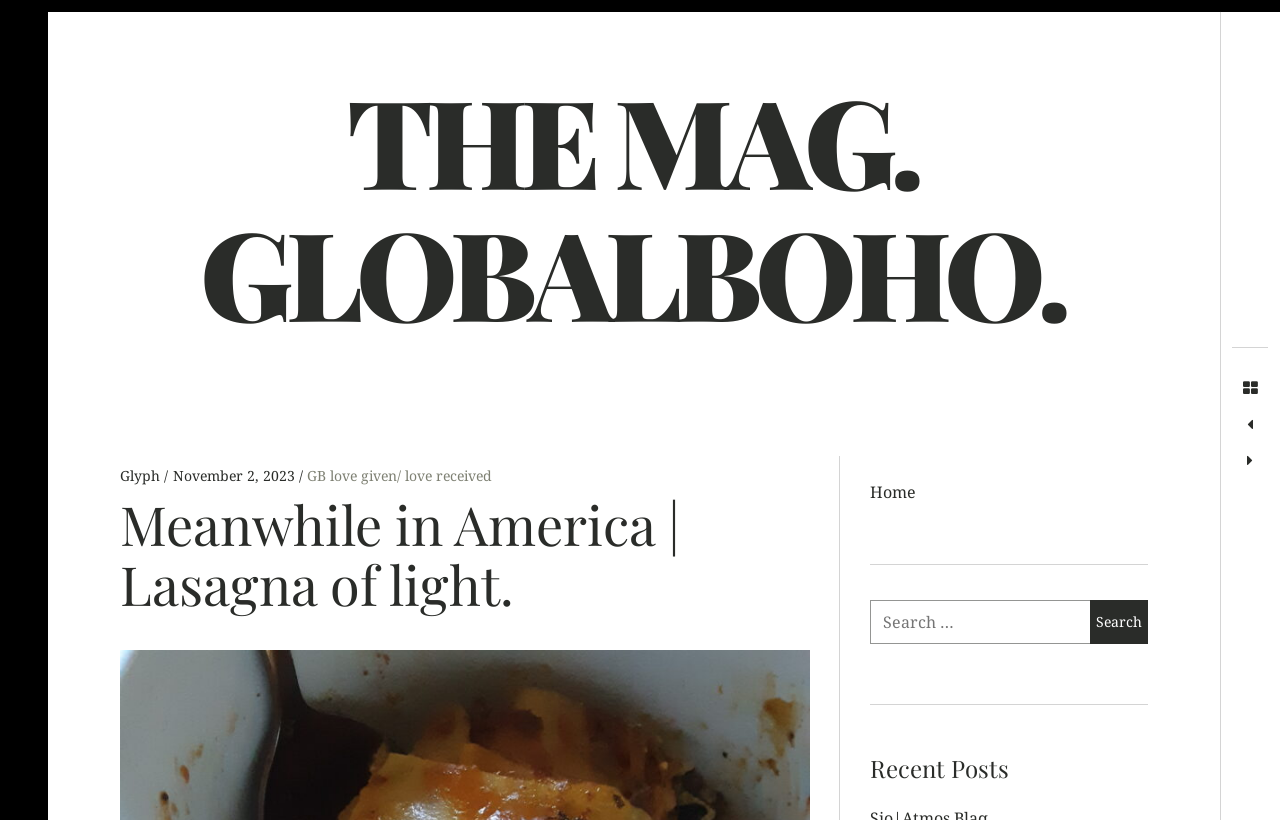Please locate the bounding box coordinates of the region I need to click to follow this instruction: "Search for something".

[0.679, 0.732, 0.897, 0.785]